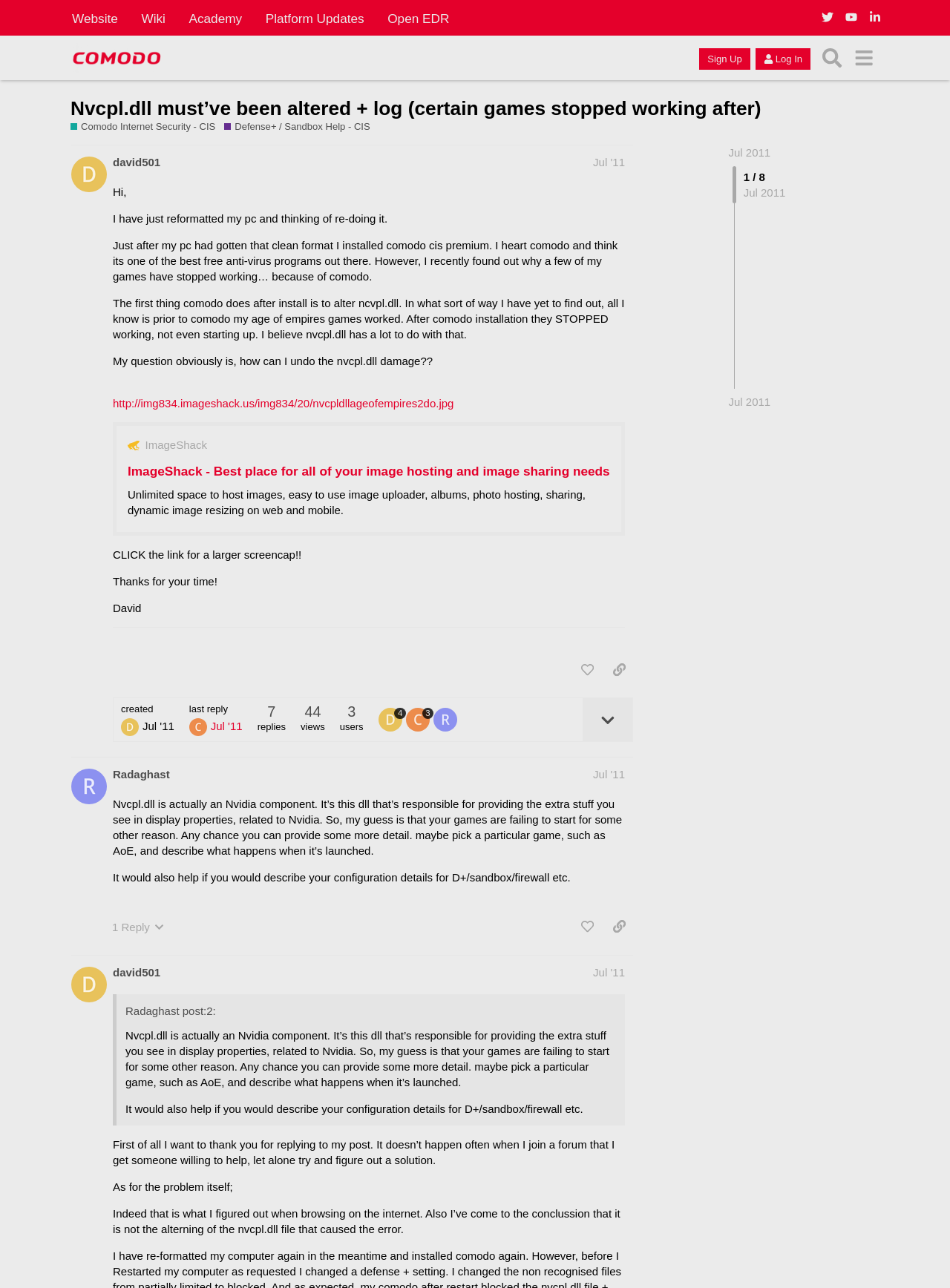Determine the bounding box of the UI element mentioned here: "Comodo Internet Security - CIS". The coordinates must be in the format [left, top, right, bottom] with values ranging from 0 to 1.

[0.074, 0.093, 0.227, 0.104]